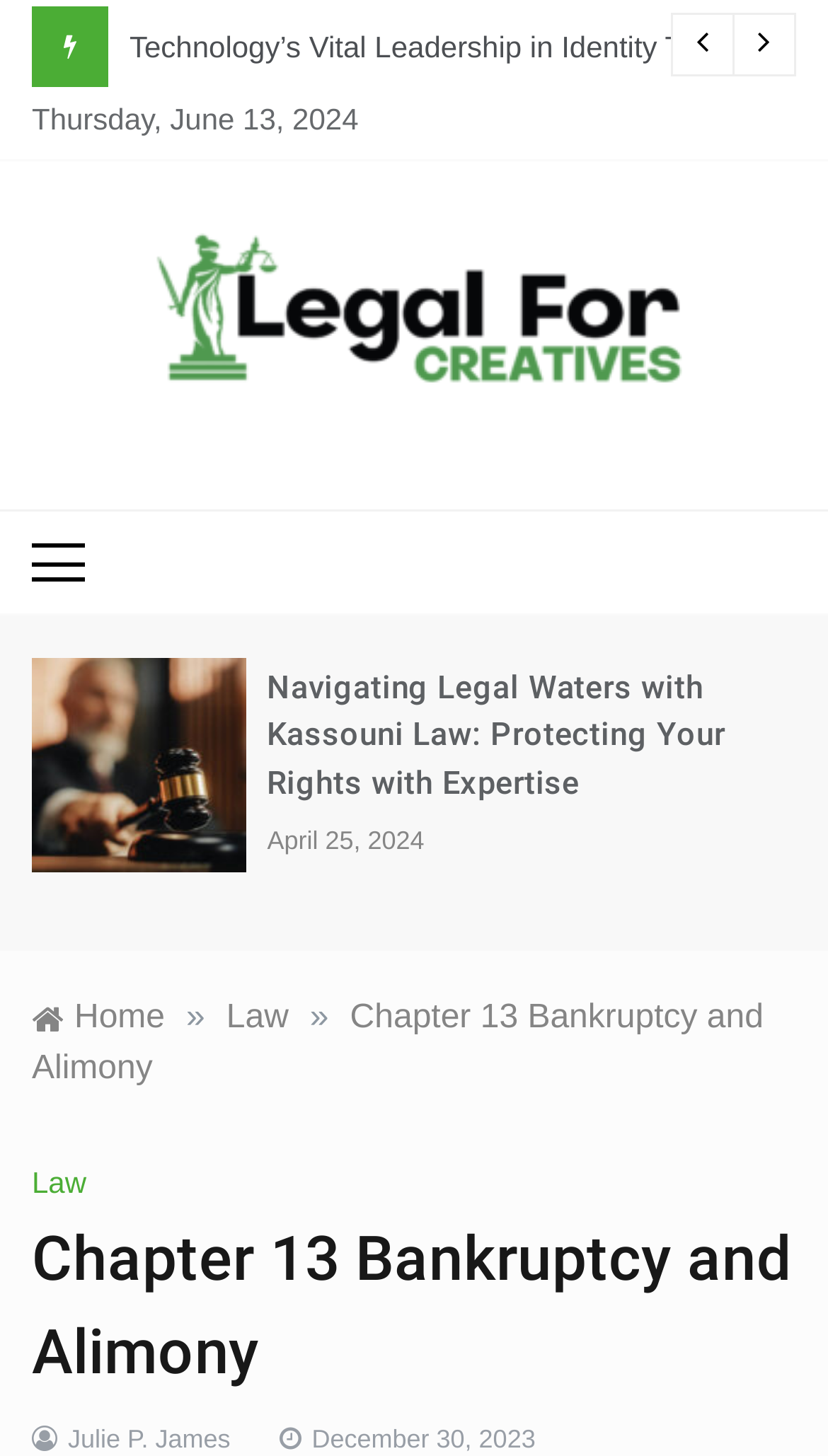Please answer the following question using a single word or phrase: 
What is the category of the current article?

Law